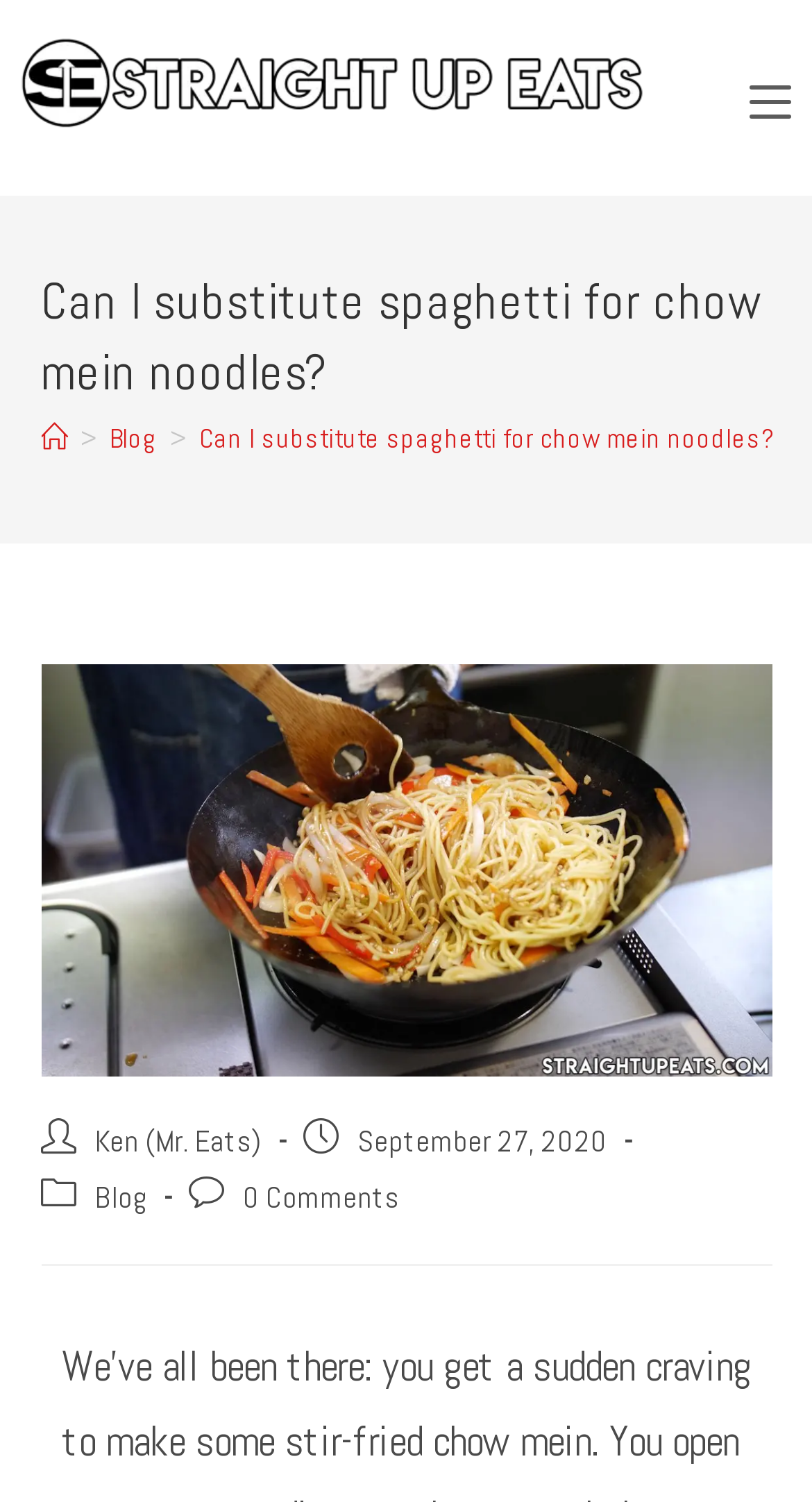Use a single word or phrase to answer the question:
When was the article published?

September 27, 2020